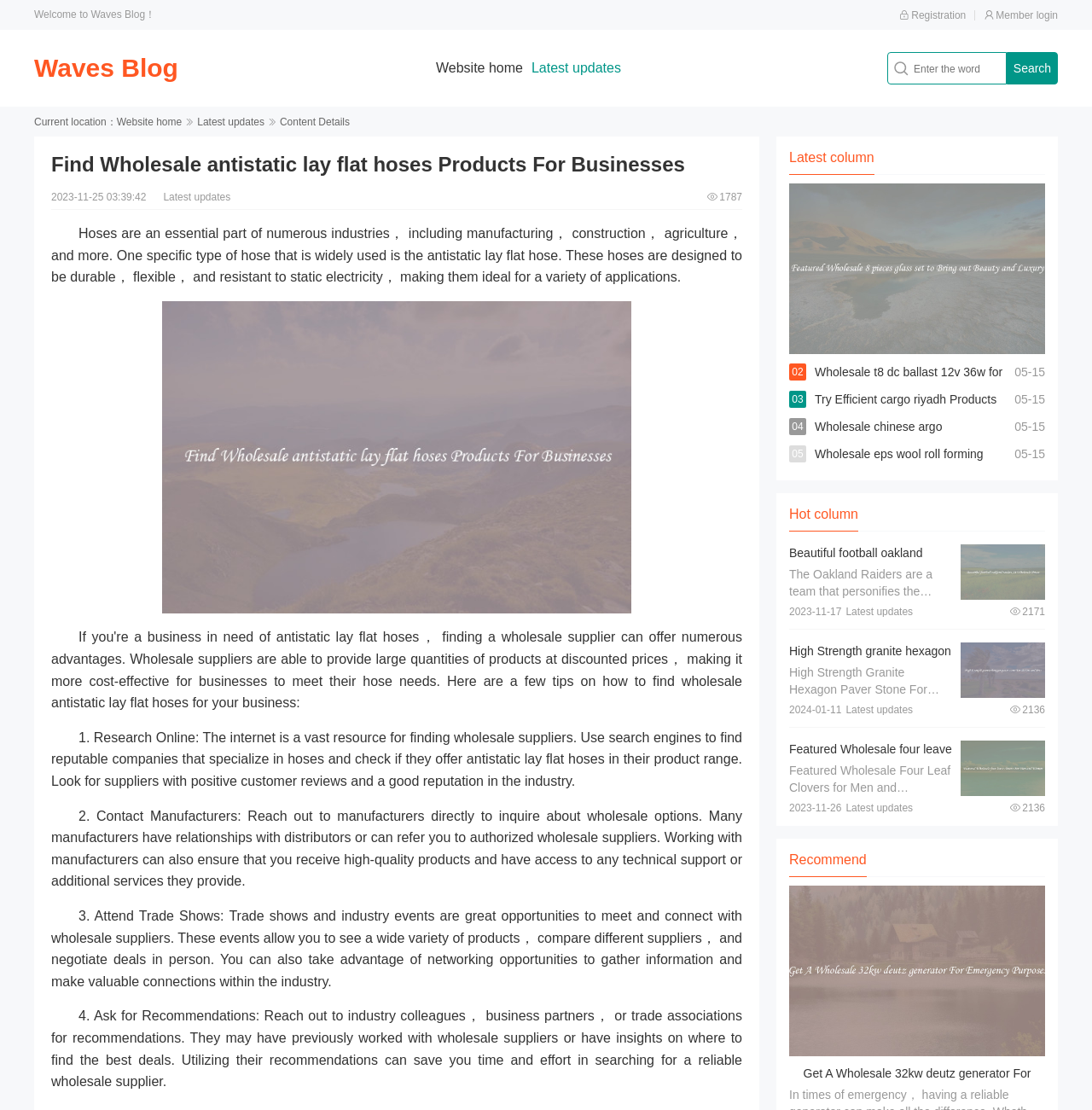Please find the bounding box coordinates of the element that you should click to achieve the following instruction: "Get a wholesale 32kw deutz generator". The coordinates should be presented as four float numbers between 0 and 1: [left, top, right, bottom].

[0.736, 0.961, 0.944, 0.996]